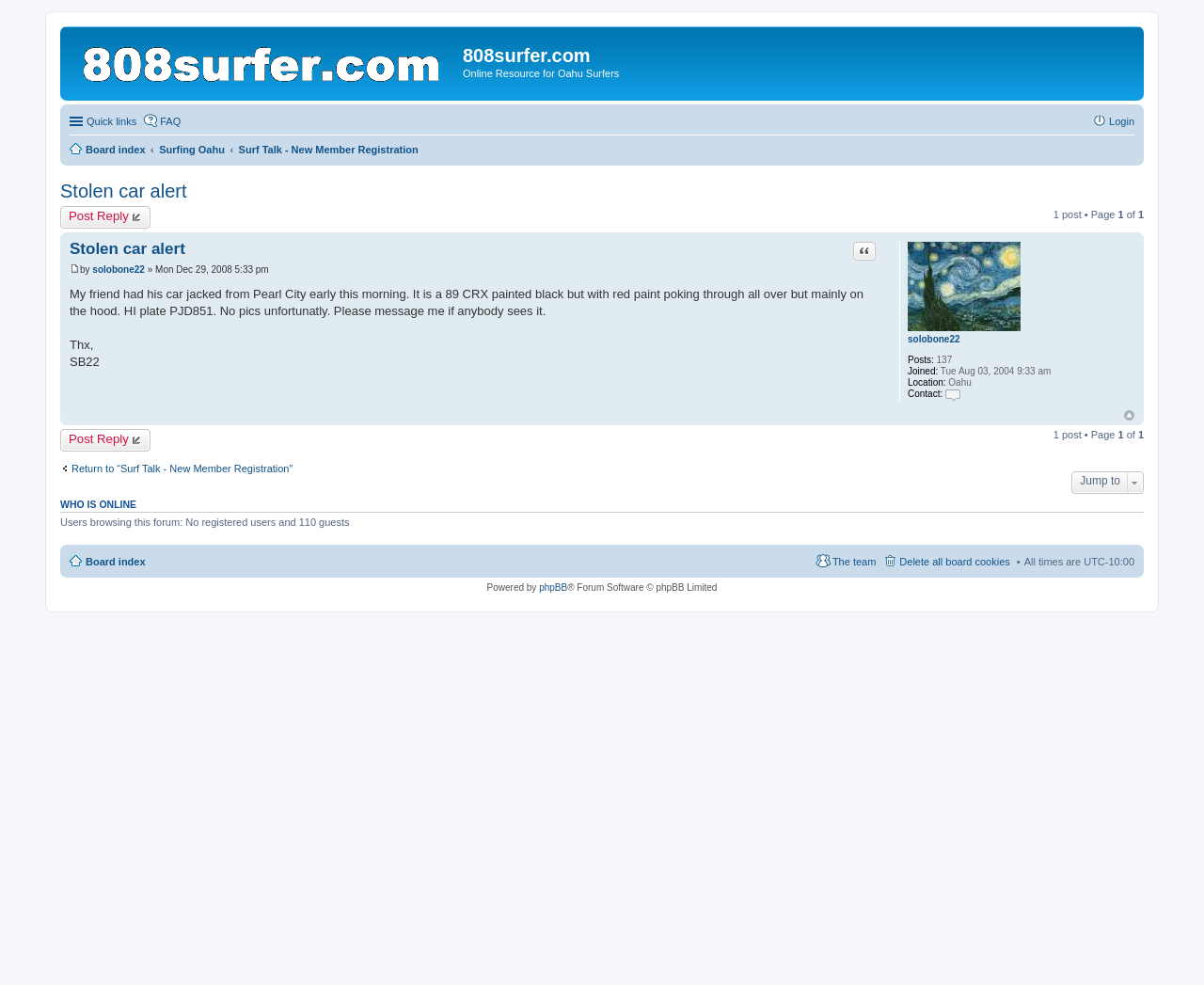Create an elaborate caption that covers all aspects of the webpage.

The webpage is a forum discussion page titled "Stolen car alert" on 808surfer.com, an online resource for Oahu surfers. At the top, there is a horizontal menu bar with links to "Board index", "Quick links", "FAQ", and "Login". Below this, there is a heading "808surfer.com" followed by a static text "Online Resource for Oahu Surfers".

The main content area is divided into two sections. The top section has a heading "Stolen car alert" with a link to the same title. Below this, there is a link to "Post Reply" and a static text indicating that there is one post on this page.

The main discussion area has a description list with information about the user "solobone22", including their avatar, posts, joined date, location, and contact information. Below this, there is a heading "Stolen car alert" with a link to the same title, followed by a quote link and a post link.

The main post is from "solobone22" and contains a message about a stolen car, including its description and license plate number. The post also has a timestamp and a signature from the user.

At the bottom of the page, there are links to "Top", "Post Reply", and "Return to “Surf Talk - New Member Registration”". There is also a section indicating who is online, with a count of 110 guests and no registered users. Finally, there is a horizontal menu bar at the bottom with links to "Board index", "All times are", and "Delete all board cookies". The page is powered by phpBB forum software.